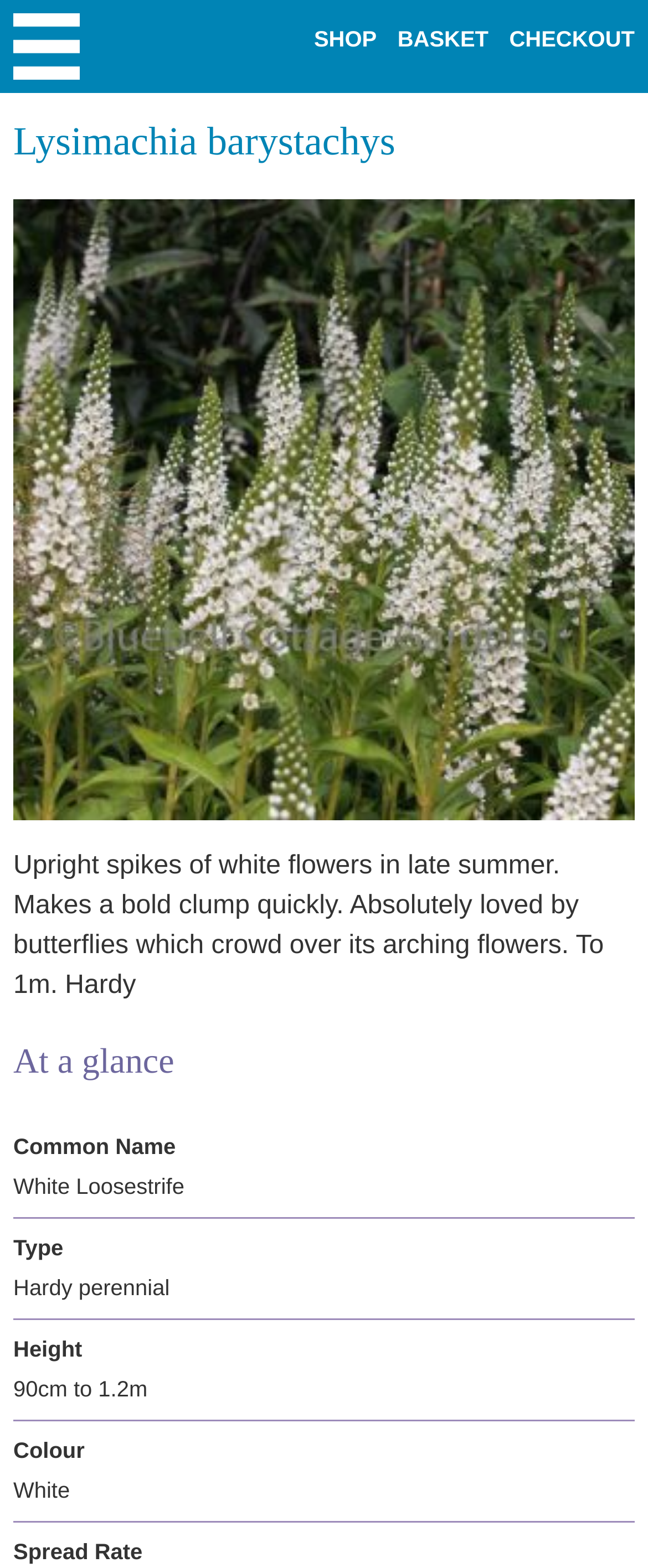Please give a one-word or short phrase response to the following question: 
What is the height of Lysimachia barystachys?

90cm to 1.2m